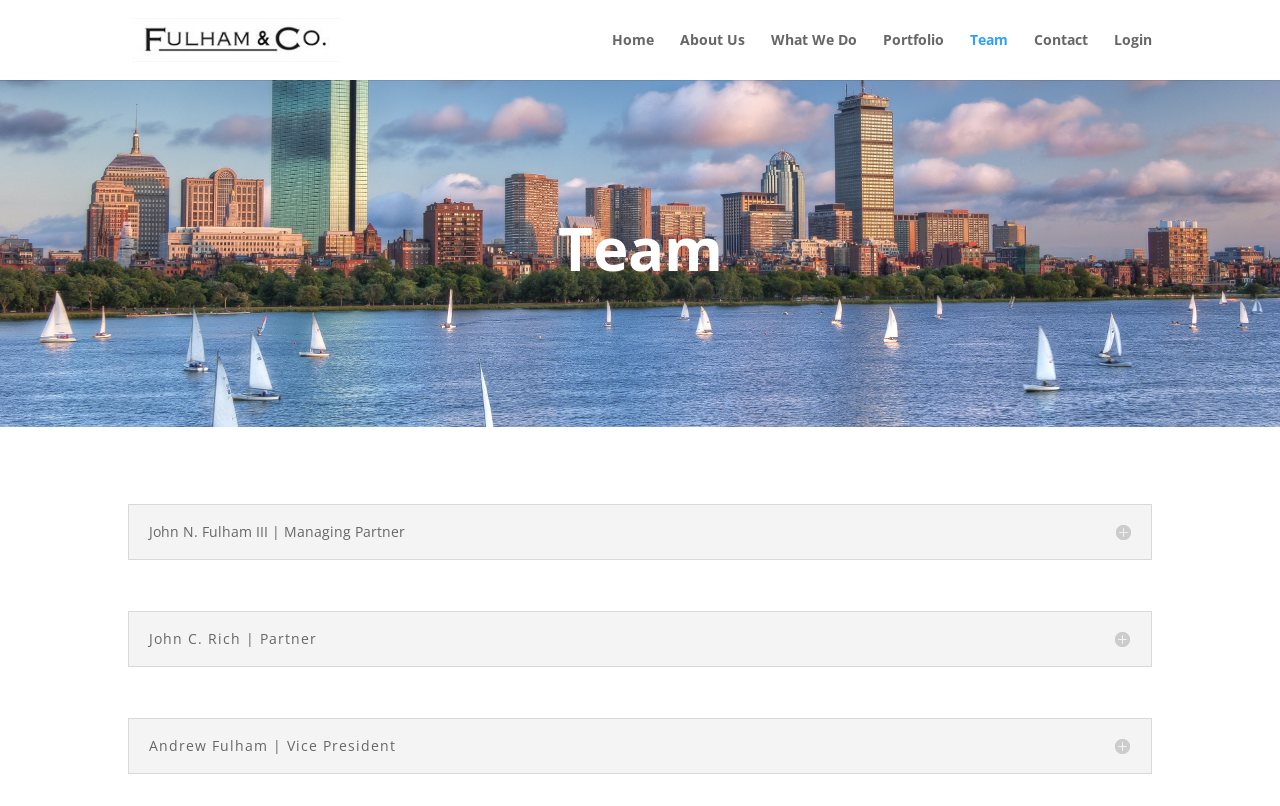Please identify the bounding box coordinates of the element's region that needs to be clicked to fulfill the following instruction: "contact fulham & co". The bounding box coordinates should consist of four float numbers between 0 and 1, i.e., [left, top, right, bottom].

[0.808, 0.041, 0.85, 0.099]